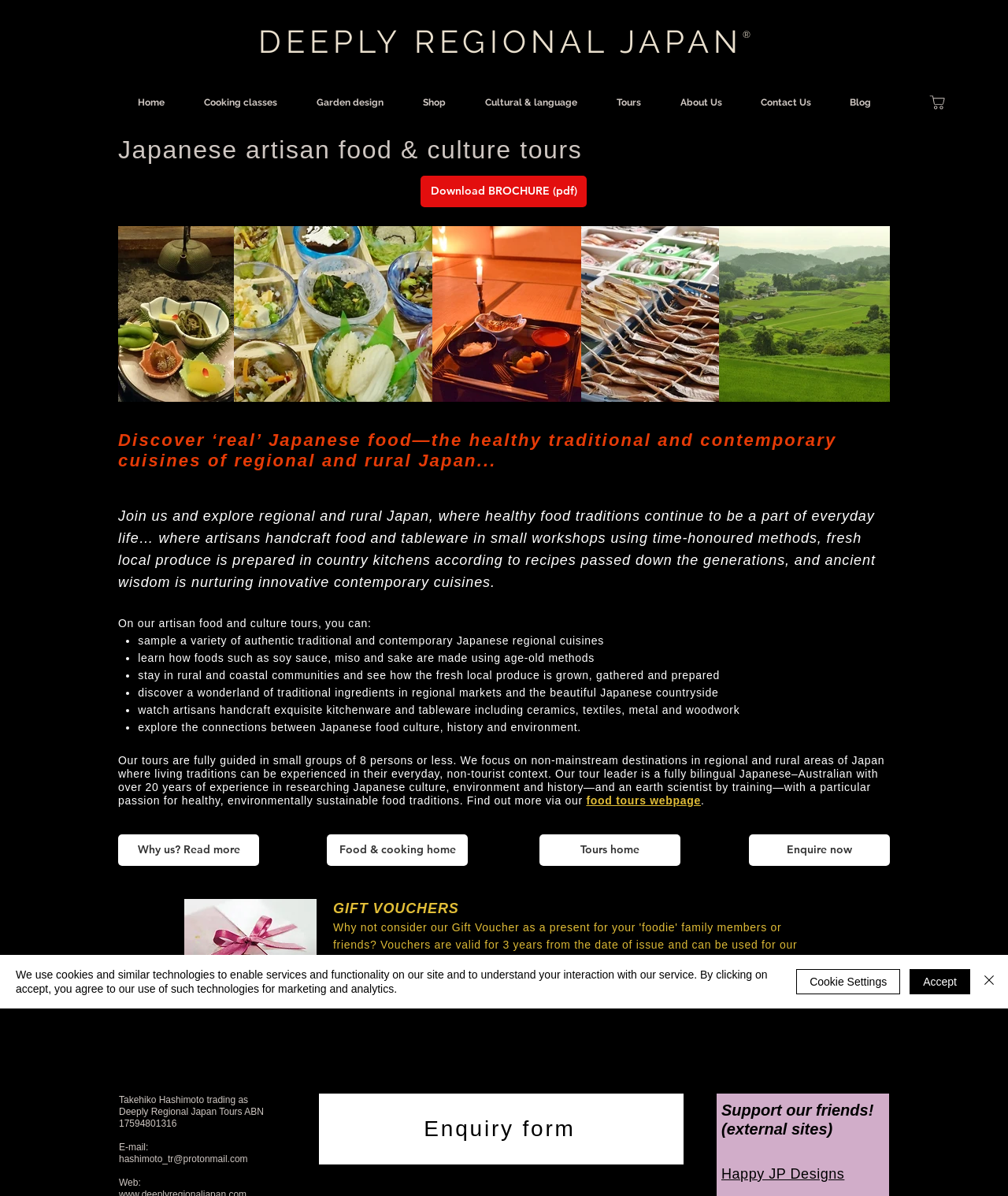Refer to the screenshot and give an in-depth answer to this question: What is the profession of the tour leader?

I inferred the answer by reading the description of the tour leader, who is mentioned to be a fully bilingual Japanese-Australian with over 20 years of experience in researching Japanese culture, environment, and history, and an earth scientist by training.